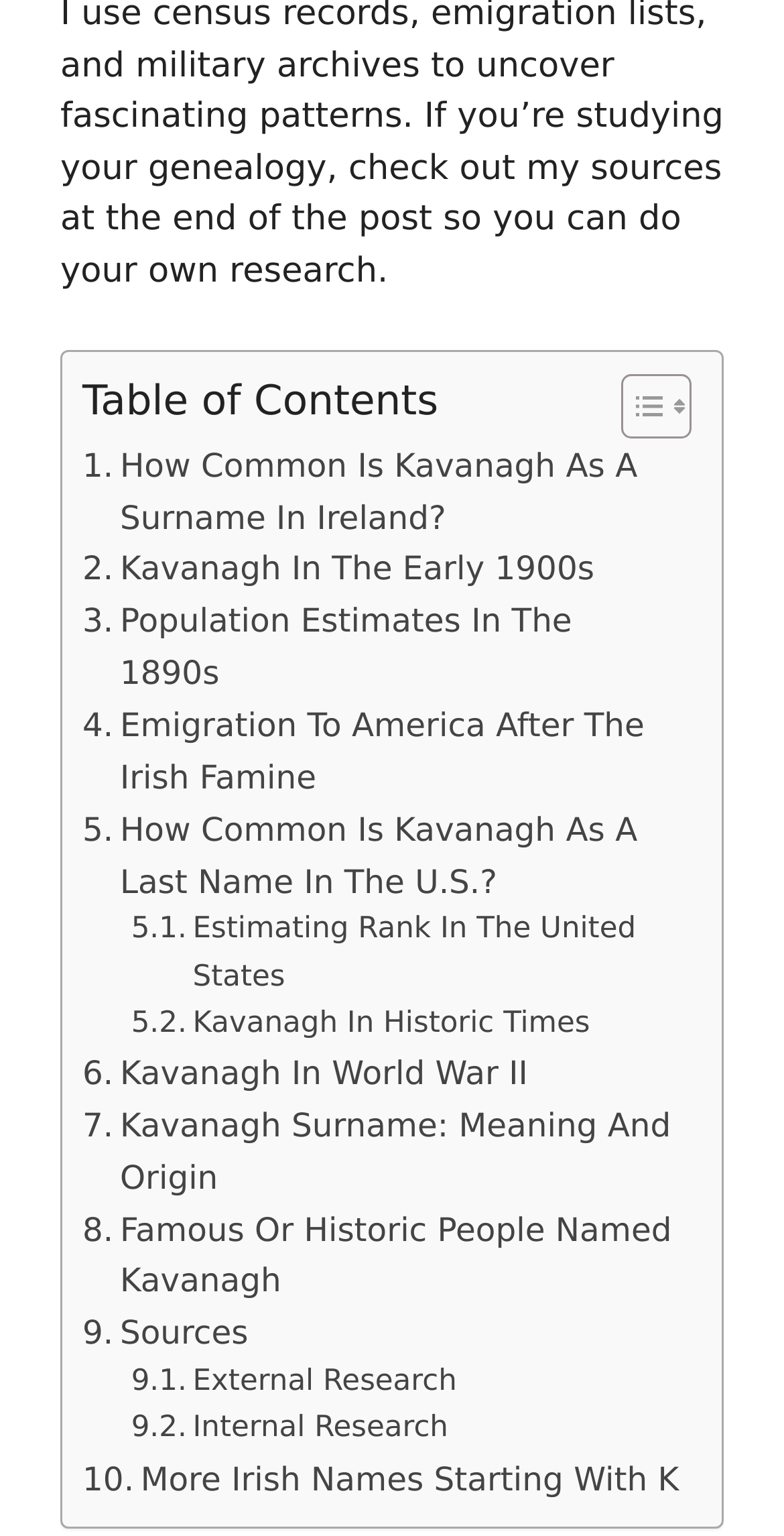Provide the bounding box coordinates of the section that needs to be clicked to accomplish the following instruction: "Check more Irish names starting with K."

[0.105, 0.946, 0.866, 0.98]